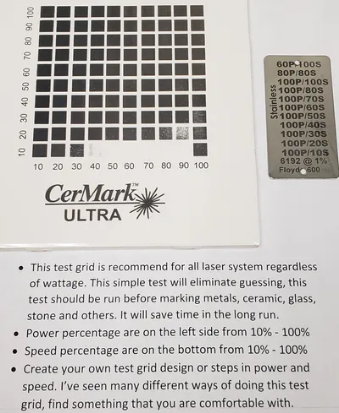Please give a short response to the question using one word or a phrase:
What is the range of power percentages indicated on the grid?

10% to 100%